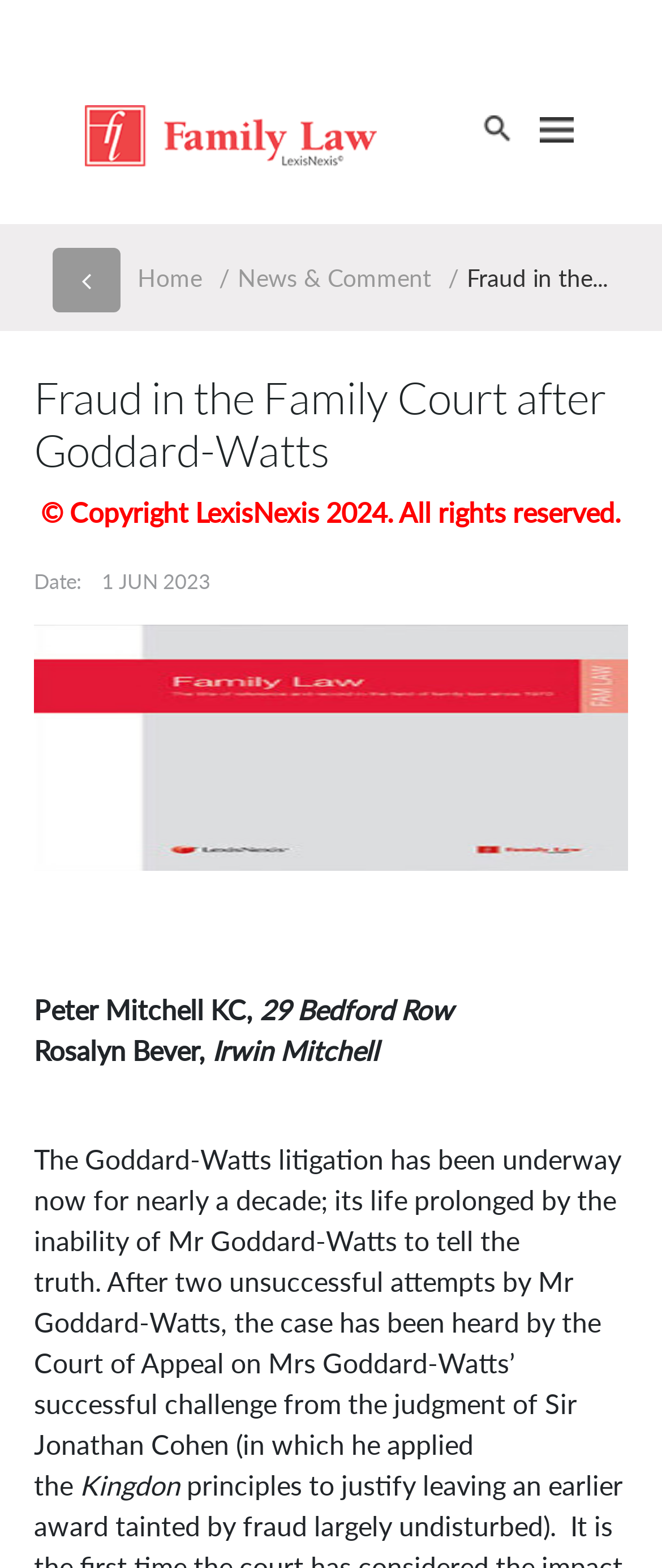Generate a comprehensive description of the webpage.

The webpage appears to be an article or news page, with a focus on the Goddard-Watts litigation. At the top, there is a heading that reads "Fraud in the Family Court after Goddard-Watts" and a link with an accompanying image. 

To the right of the top heading, there are three more headings, stacked vertically, with the top one being the largest. Below these headings, there is a navigation menu with links to "Home" and "News & Comment", separated by a slash. 

On the left side of the page, there is a large heading that repeats the title "Fraud in the Family Court after Goddard-Watts". Below this, there is a copyright notice and a date "1 JUN 2023". 

Further down, there is a large image that spans the width of the page, with a caption "Third slide". Below the image, there are several blocks of text, including the names and affiliations of individuals, such as Peter Mitchell KC and Rosalyn Bever. 

The main content of the page appears to be a lengthy paragraph that discusses the Goddard-Watts litigation, including its history and recent developments. The text mentions Mr. Goddard-Watts' inability to tell the truth and the involvement of the Court of Appeal.